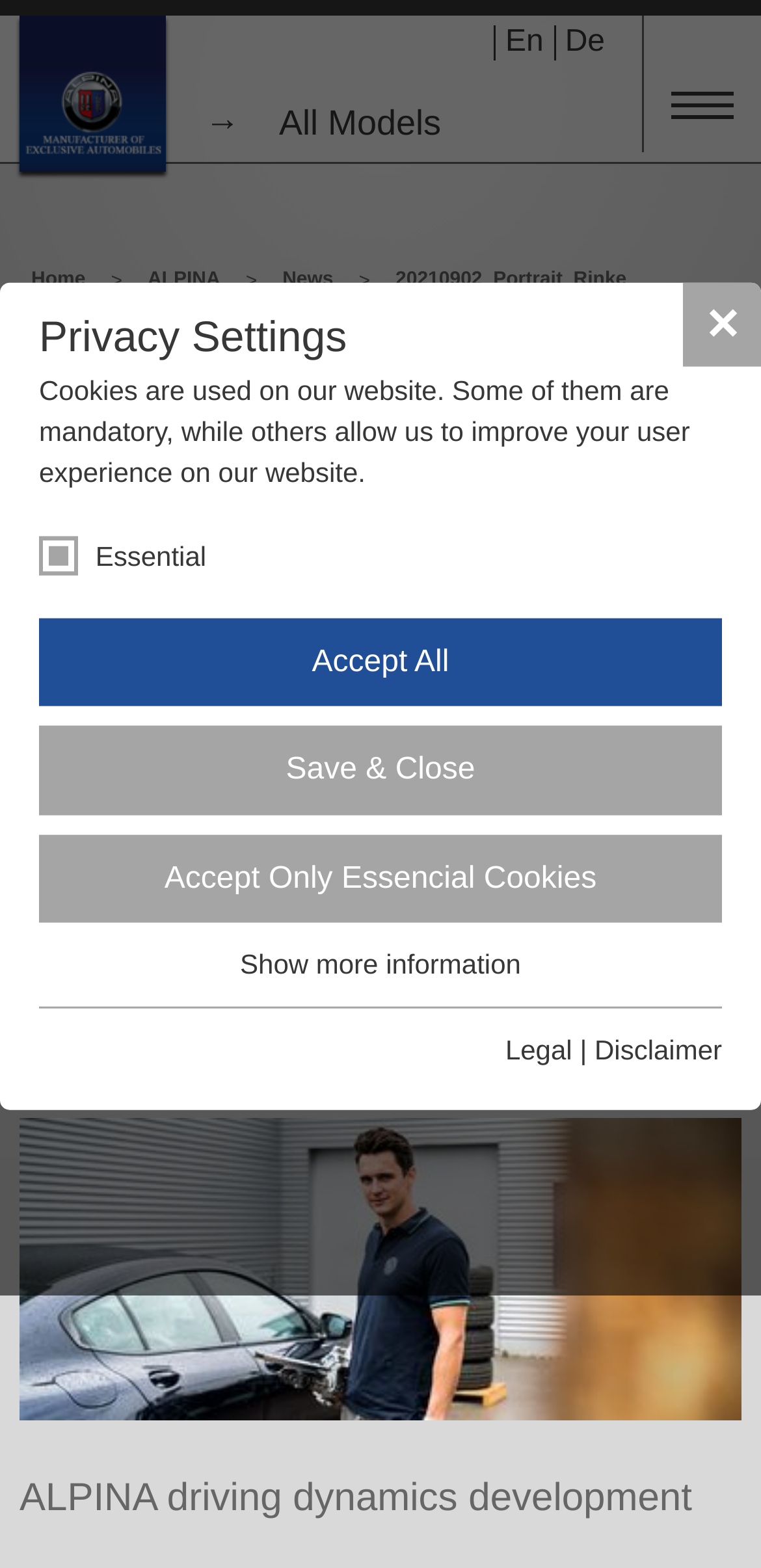For the element described, predict the bounding box coordinates as (top-left x, top-left y, bottom-right x, bottom-right y). All values should be between 0 and 1. Element description: Accept Only Essencial Cookies

[0.051, 0.532, 0.949, 0.589]